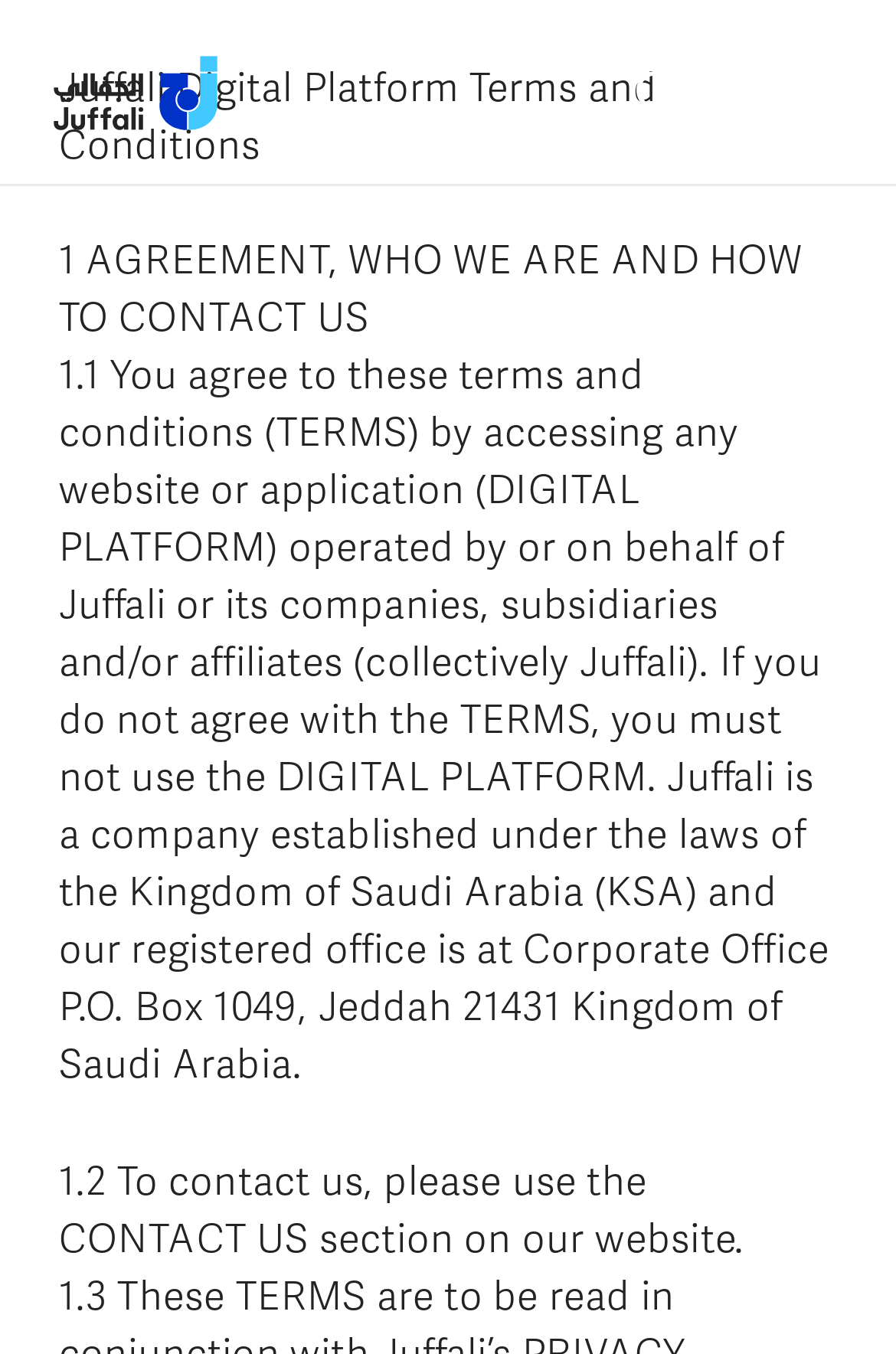Respond with a single word or phrase:
How can you contact Juffali?

Through the CONTACT US section